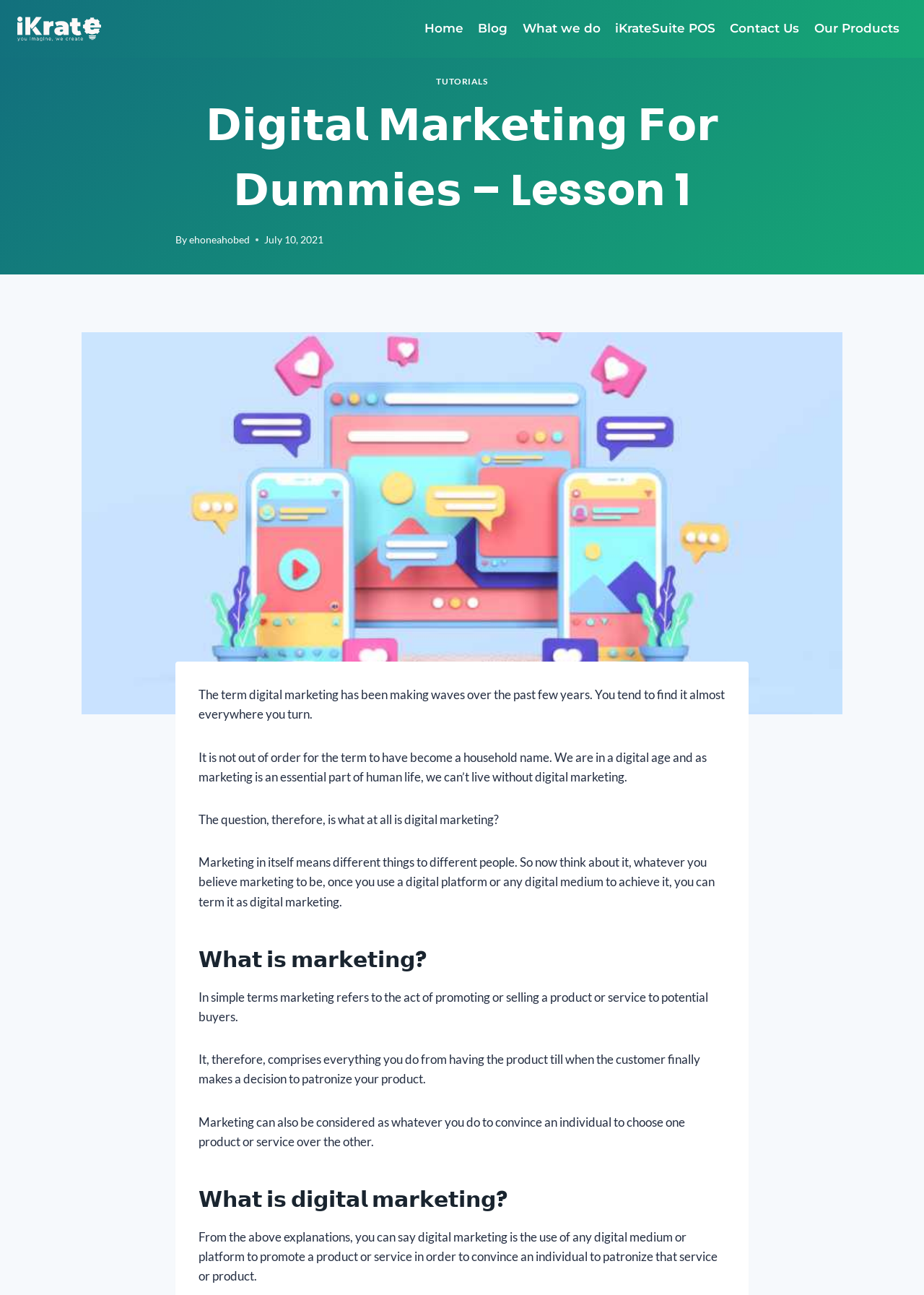Generate a thorough caption that explains the contents of the webpage.

The webpage is about digital marketing, specifically a lesson on the topic. At the top left, there is an "iKrate" logo, which is also a link. Below it, there is a primary navigation menu with links to "Home", "Blog", "What we do", "iKrateSuite POS", "Contact Us", and "Our Products". 

On the left side, there is a header section with a link to "TUTORIALS" and a heading that reads "Digital Marketing for Dummies – Lesson 1". Below the heading, there is a "By" label followed by a link to "ehoneahobed", and a timestamp showing "July 10, 2021". 

The main content area features an image related to digital marketing, with a large block of text that discusses the concept of digital marketing. The text is divided into several paragraphs, with headings that ask questions like "What is marketing?" and "What is digital marketing?". The paragraphs provide explanations and definitions of these terms, highlighting the role of digital platforms in marketing. 

There are no other images on the page besides the "iKrate" logo and the digital marketing image. The overall layout is organized, with clear headings and concise text.